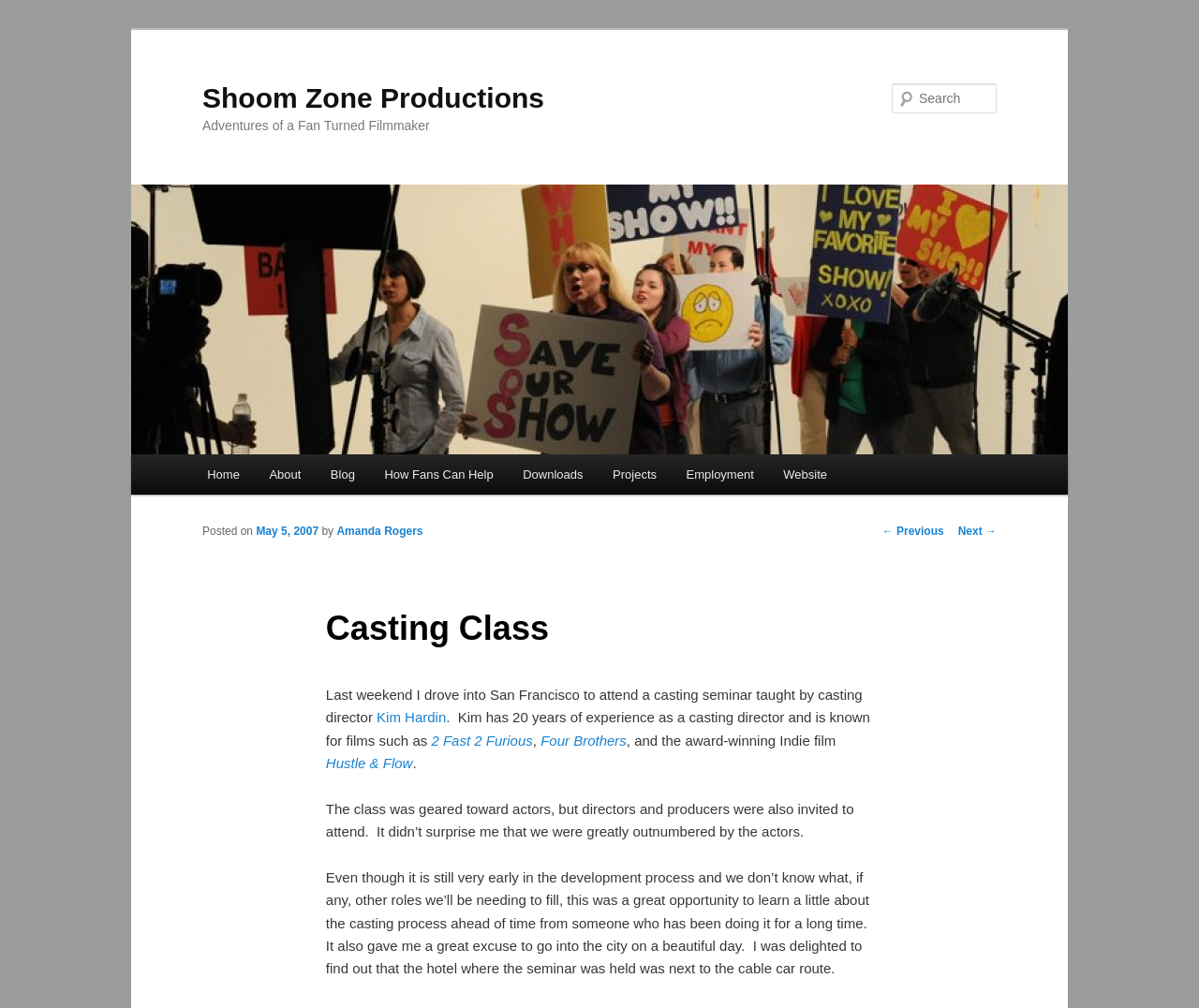Determine the bounding box for the described UI element: "parent_node: Shoom Zone Productions".

[0.109, 0.183, 0.891, 0.451]